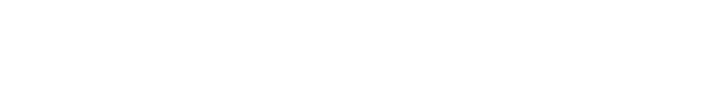What type of business is being advertised?
Using the information from the image, provide a comprehensive answer to the question.

The advertisement is for the 'Oakwell Beer Spa', which suggests that the type of business being advertised is a spa, specifically one that offers beer-related experiences.